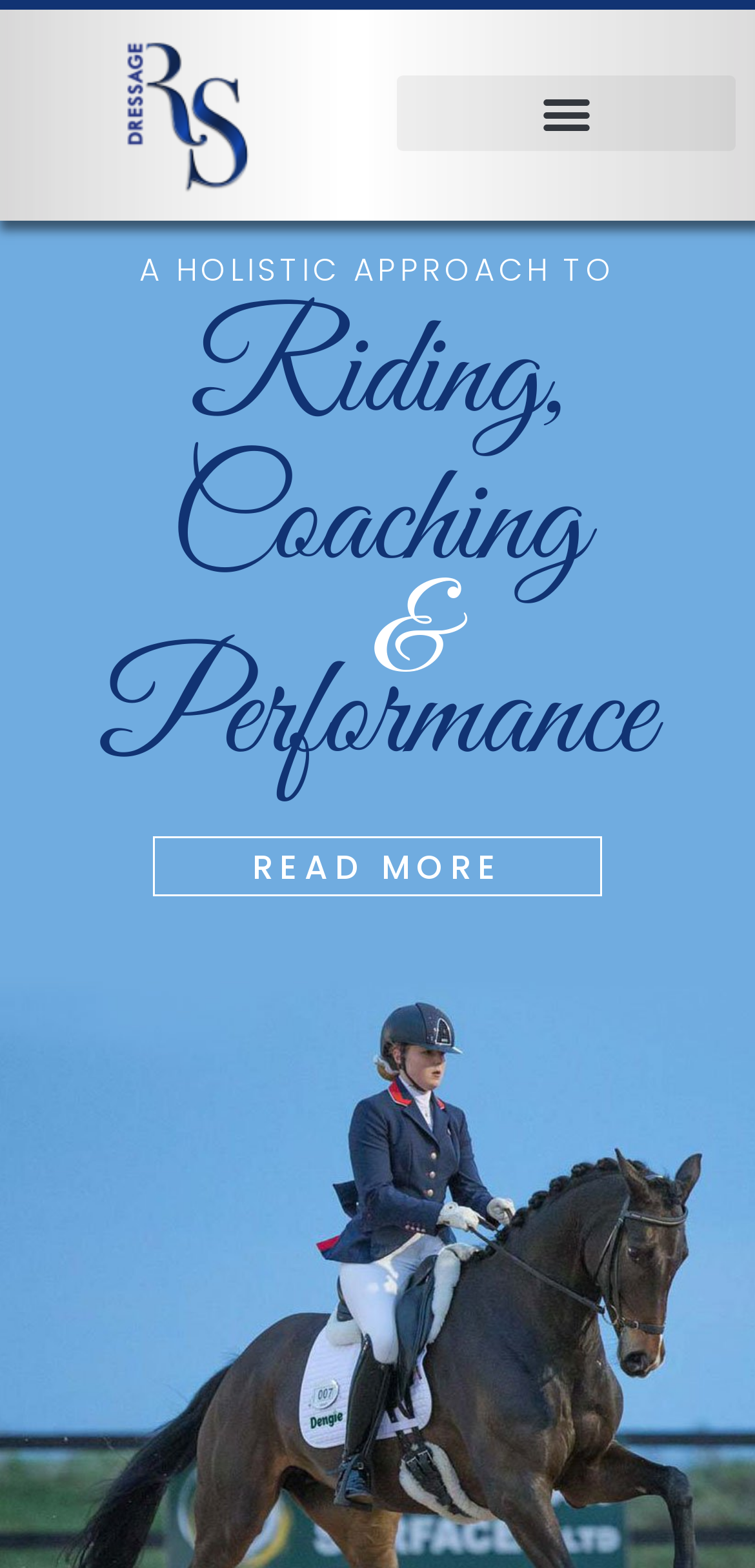Please give a concise answer to this question using a single word or phrase: 
What is the logo of the website?

RS Dressage Logo